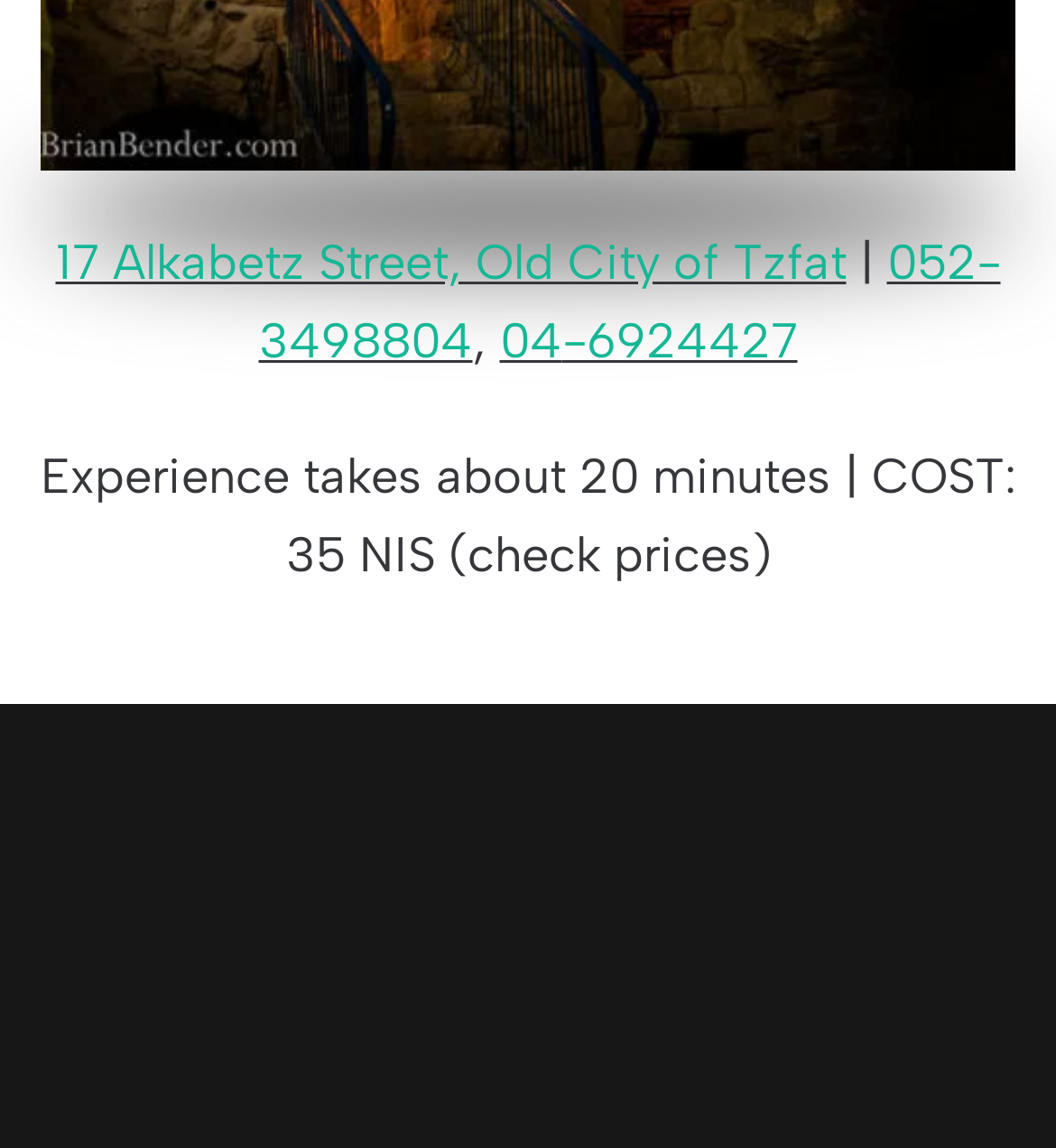Ascertain the bounding box coordinates for the UI element detailed here: "reserved". The coordinates should be provided as [left, top, right, bottom] with each value being a float between 0 and 1.

[0.172, 0.892, 0.354, 0.944]